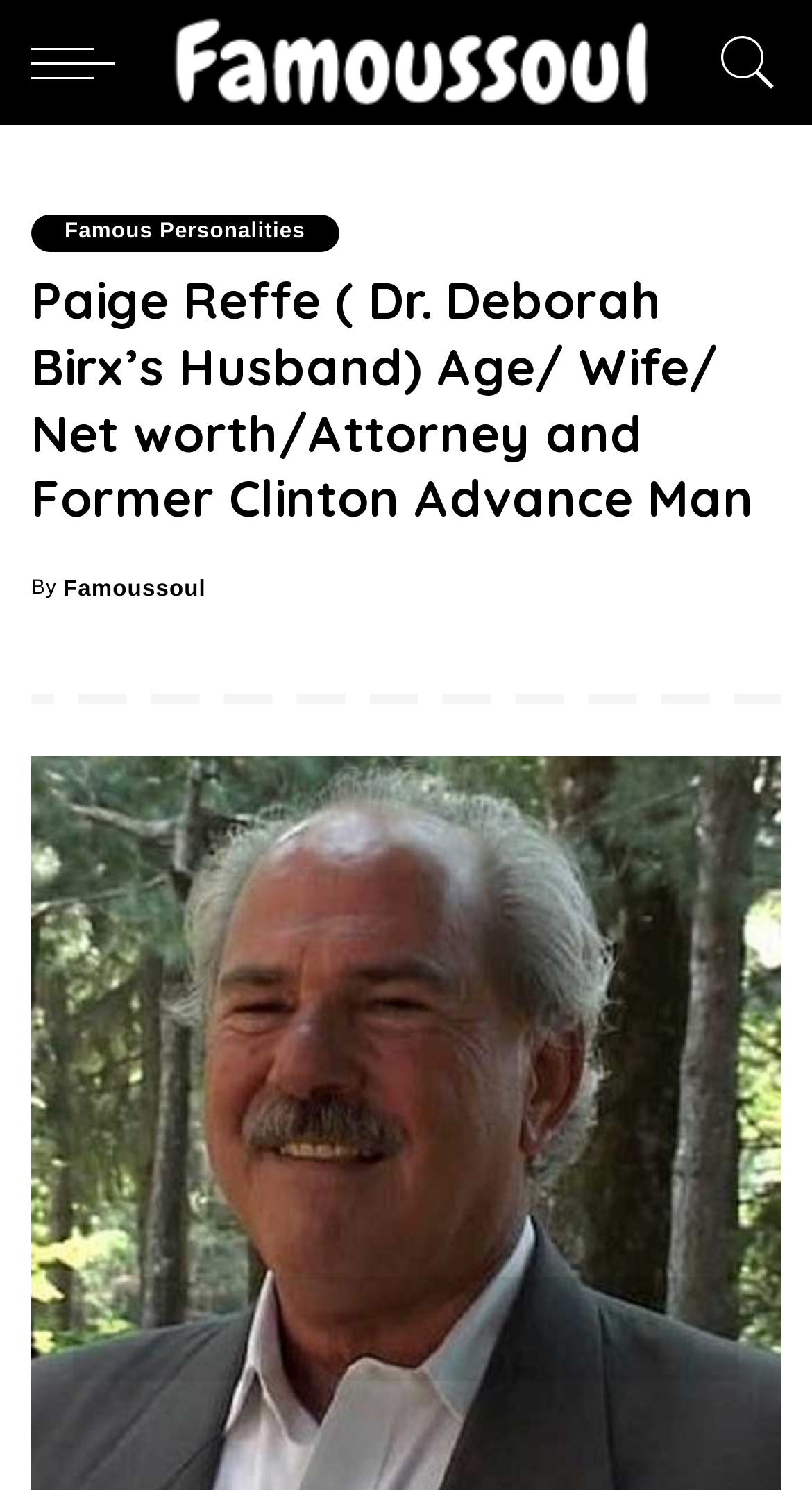Who is Paige Reffe's wife?
Using the image, provide a concise answer in one word or a short phrase.

Dr. Deborah Birx